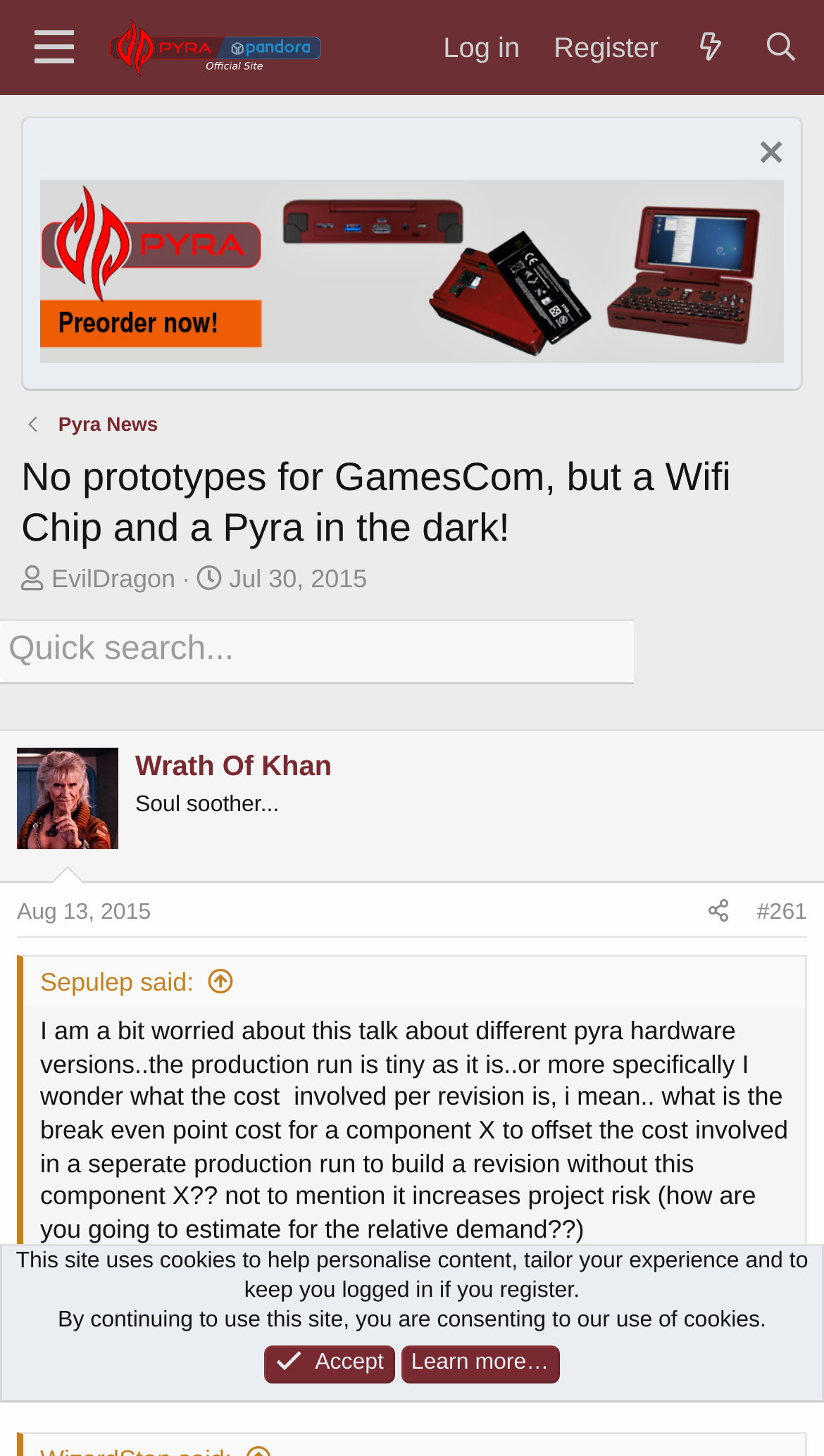Respond to the question below with a concise word or phrase:
Who started the thread?

EvilDragon